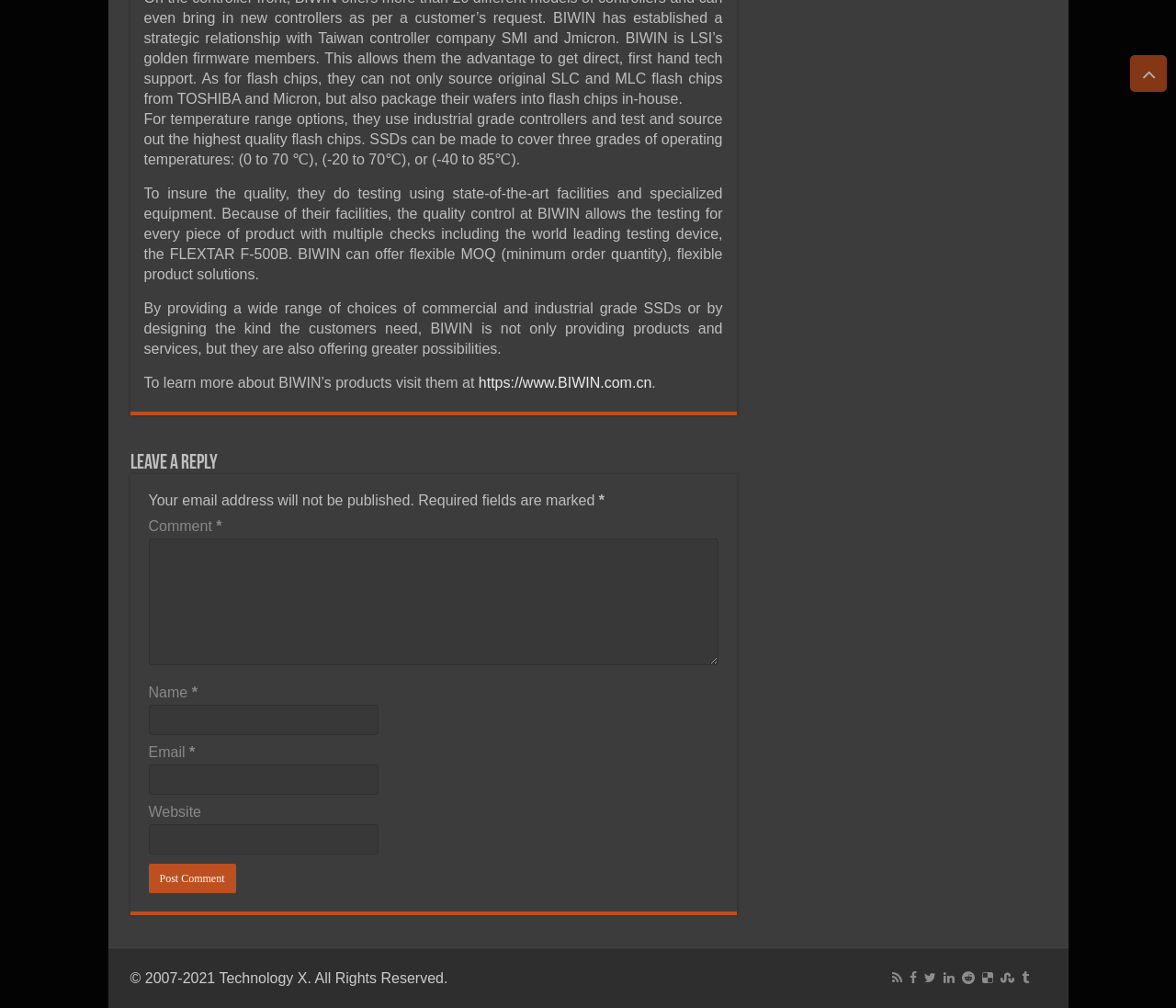Pinpoint the bounding box coordinates of the clickable area needed to execute the instruction: "scroll to top". The coordinates should be specified as four float numbers between 0 and 1, i.e., [left, top, right, bottom].

[0.961, 0.055, 0.992, 0.091]